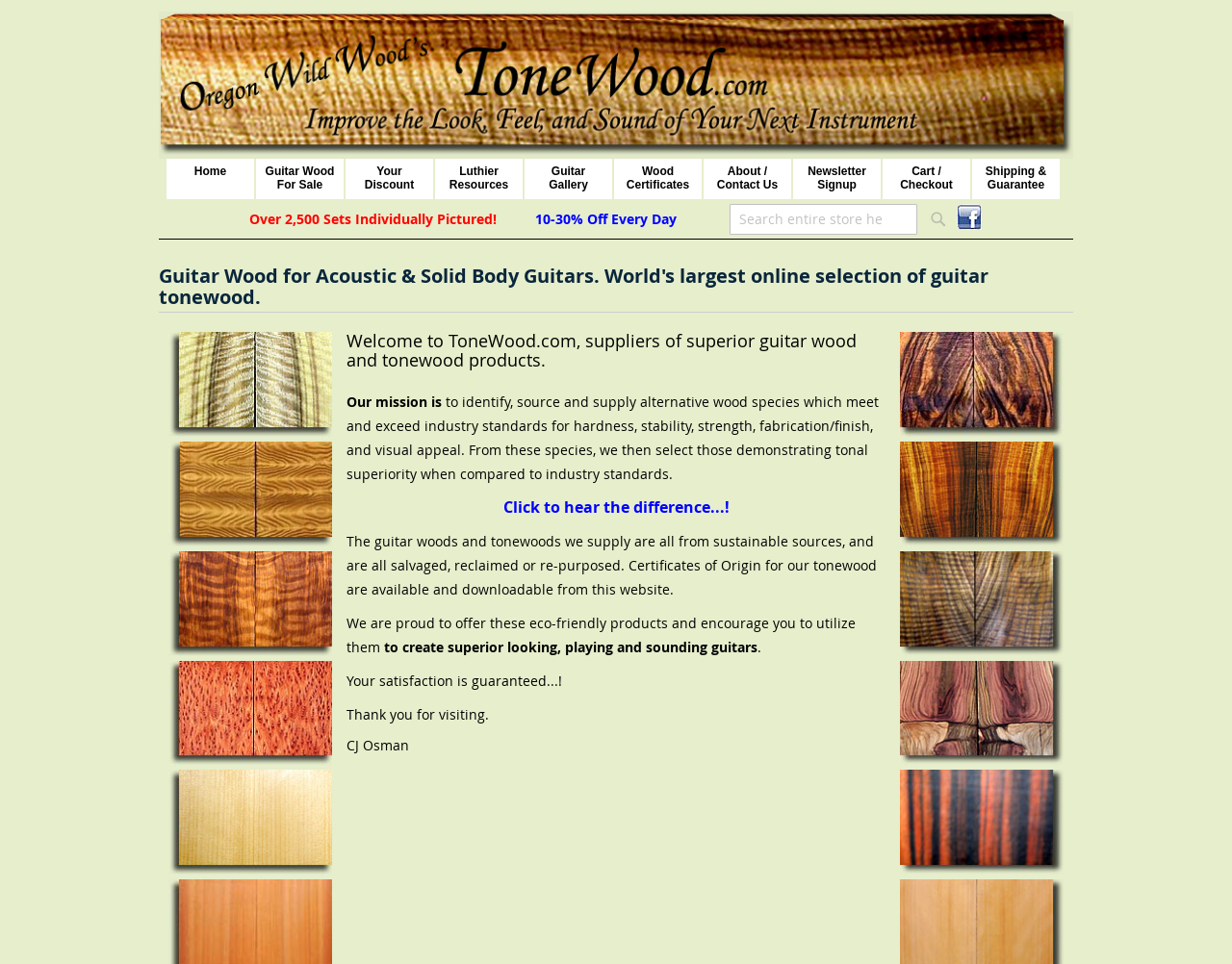Identify the bounding box coordinates for the region to click in order to carry out this instruction: "Click to hear the difference". Provide the coordinates using four float numbers between 0 and 1, formatted as [left, top, right, bottom].

[0.408, 0.515, 0.592, 0.537]